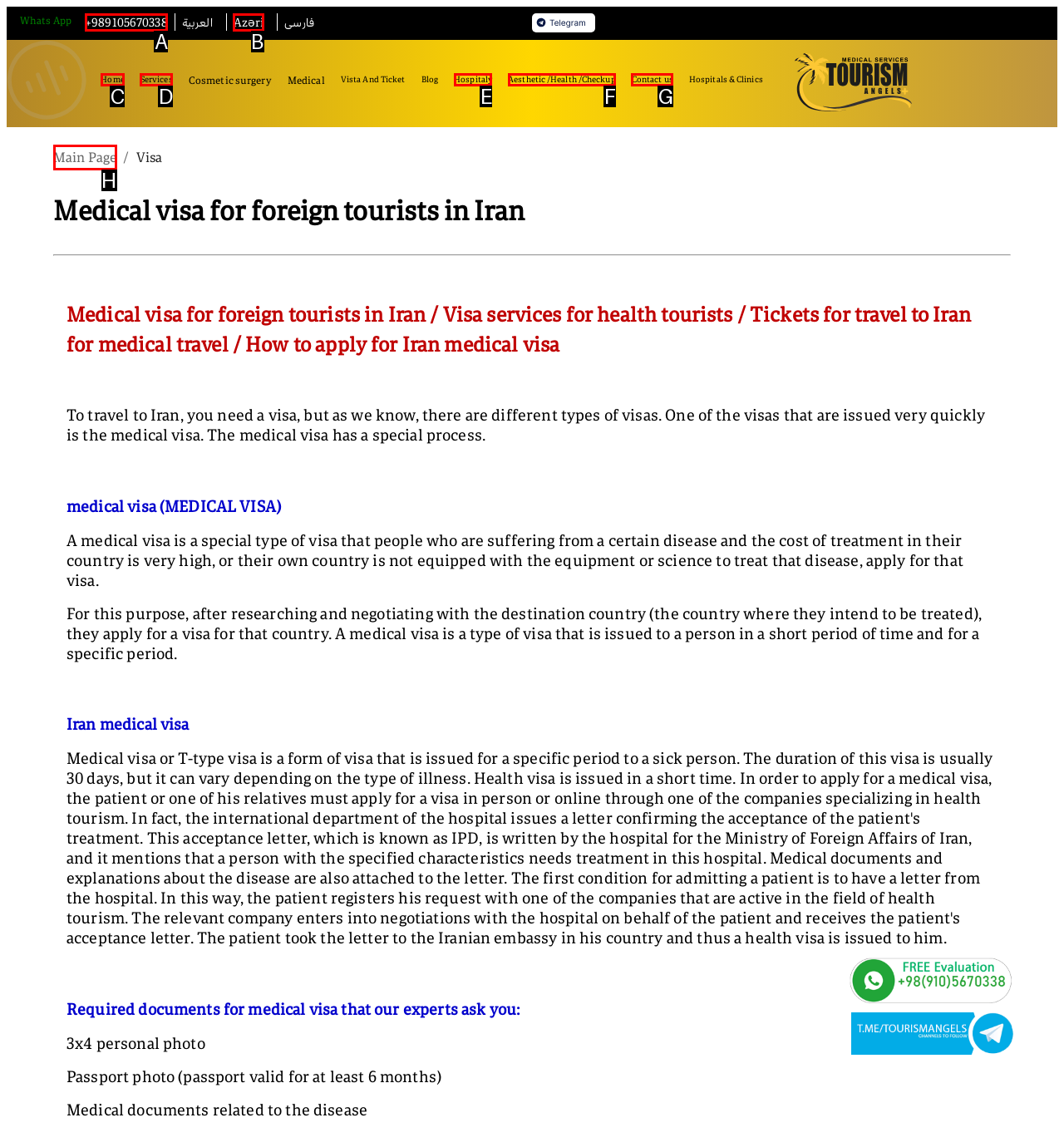Identify the letter of the UI element that corresponds to: Azəri
Respond with the letter of the option directly.

B